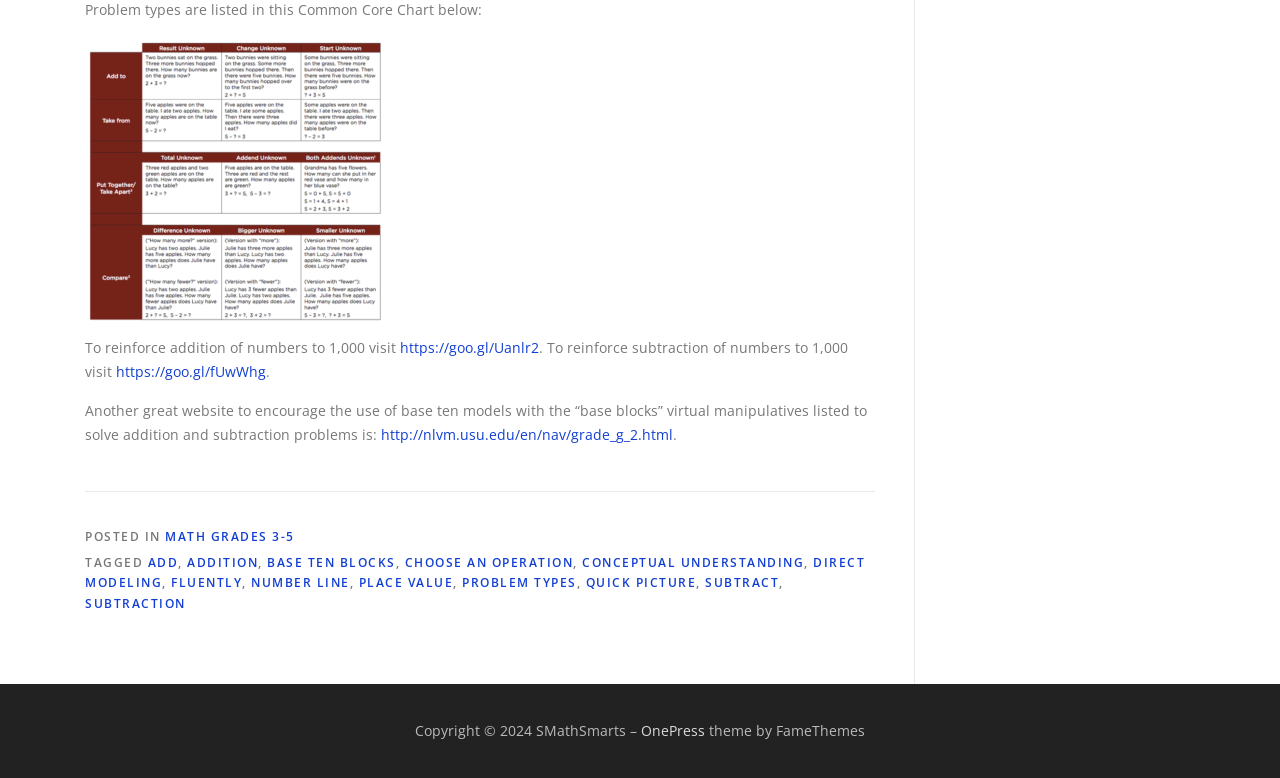What is the theme of the webpage provided by?
Give a detailed response to the question by analyzing the screenshot.

The footer of the webpage mentions 'theme by FameThemes', indicating that the theme of the webpage was provided by this entity.